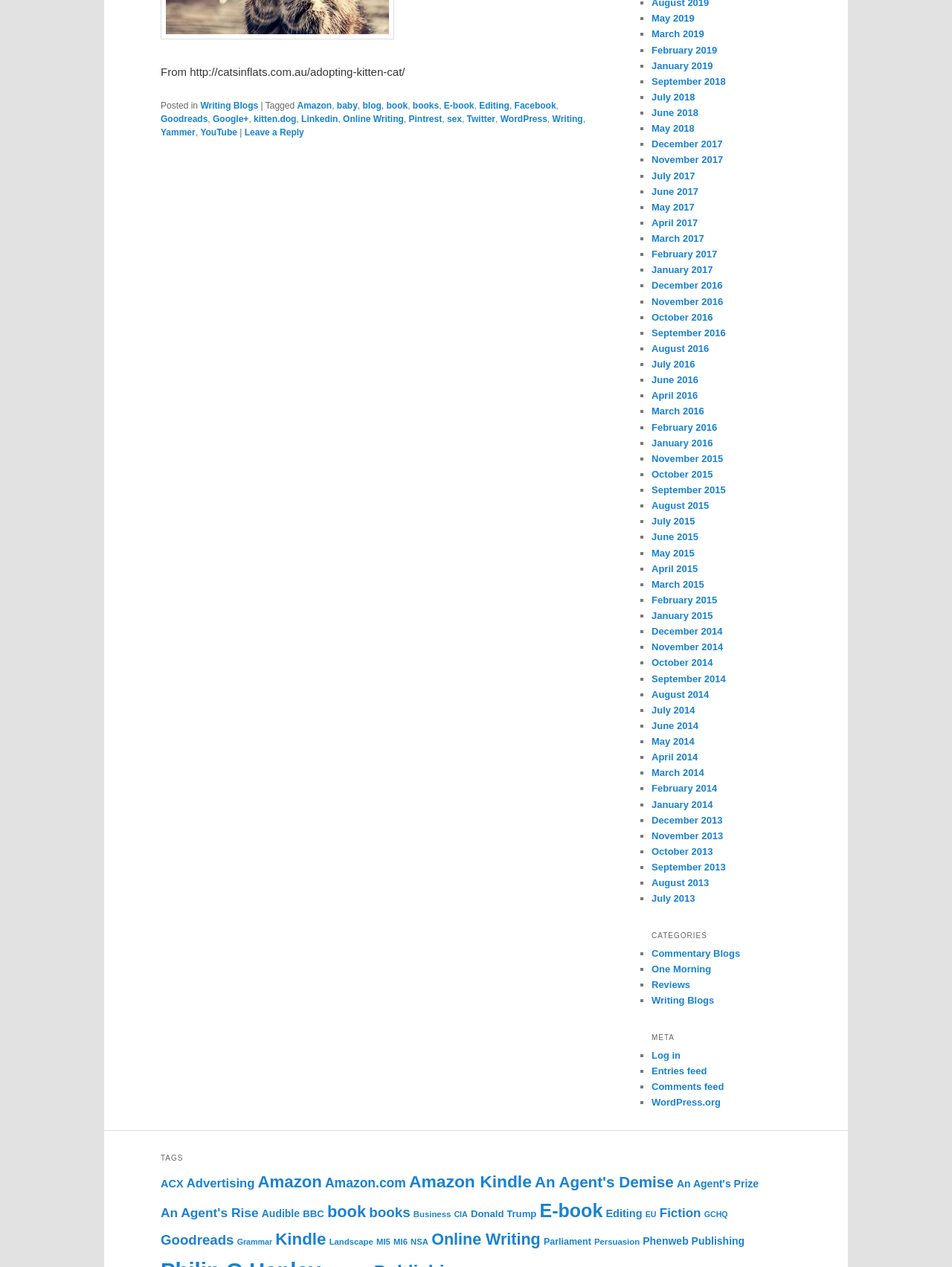Give a one-word or short-phrase answer to the following question: 
What is the earliest month of blog posts?

December 2016